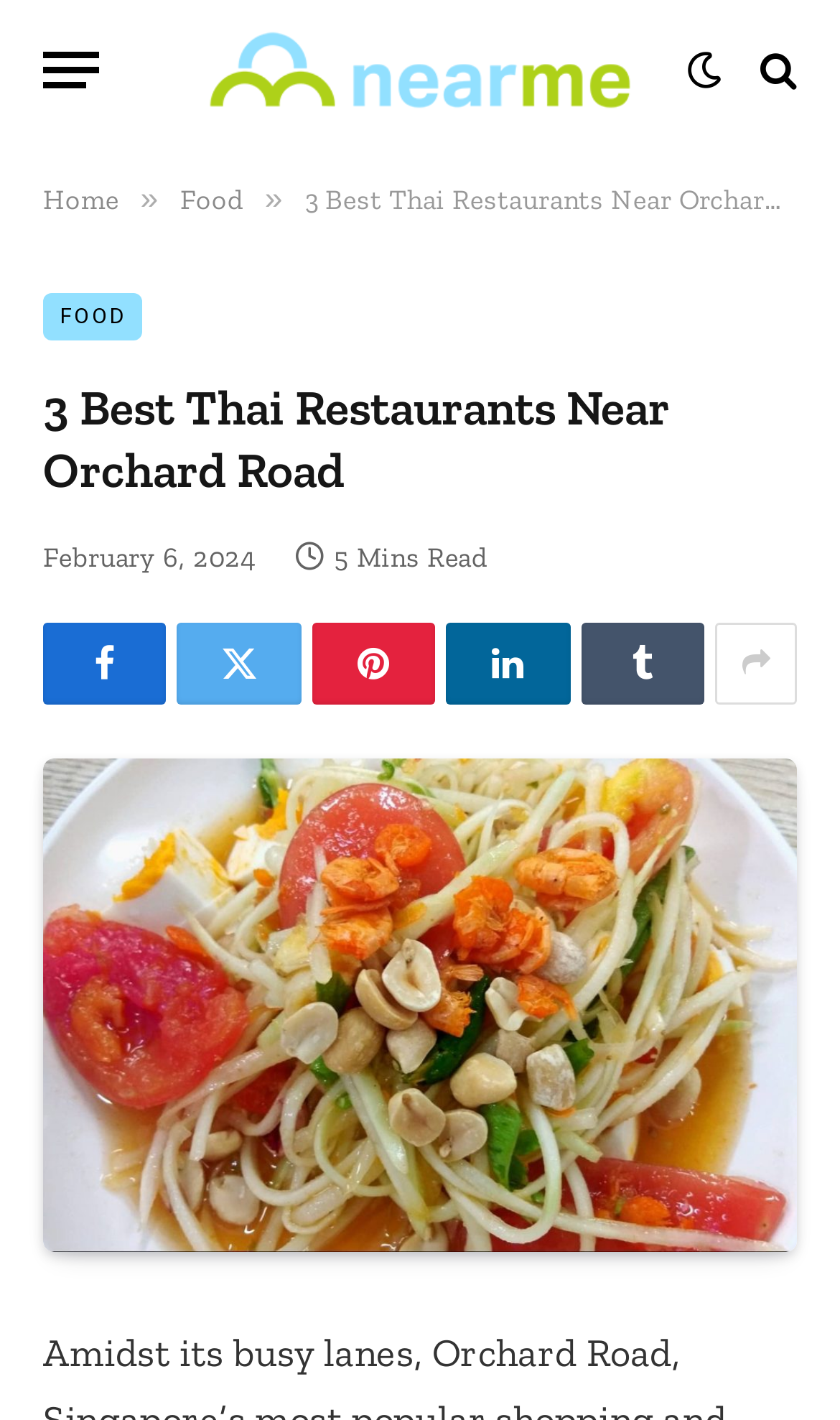Determine the bounding box coordinates of the target area to click to execute the following instruction: "Click the Menu button."

[0.051, 0.015, 0.118, 0.083]